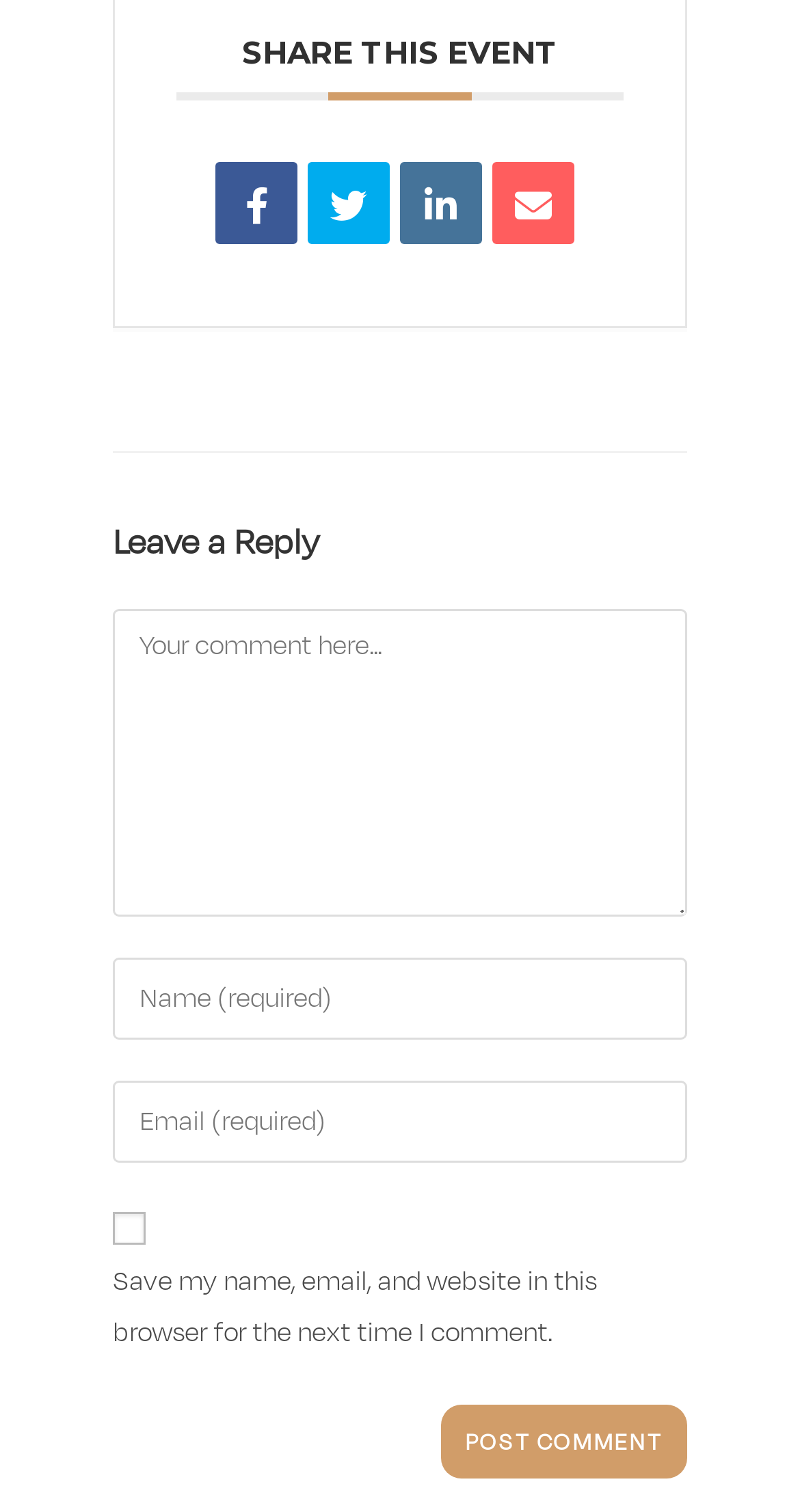Identify the bounding box for the UI element described as: "Galley Gadgets". Ensure the coordinates are four float numbers between 0 and 1, formatted as [left, top, right, bottom].

None